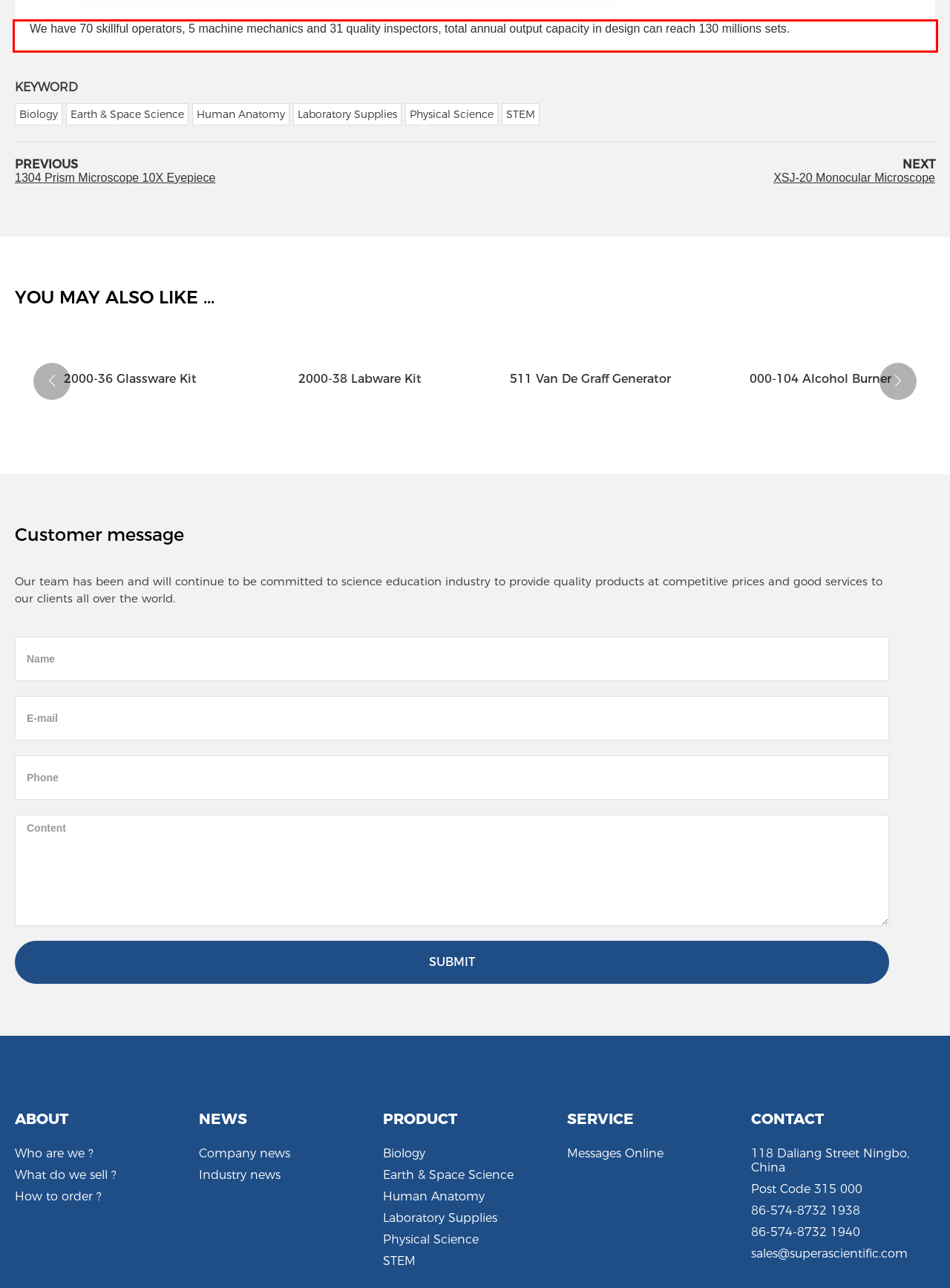Please examine the webpage screenshot containing a red bounding box and use OCR to recognize and output the text inside the red bounding box.

We have 70 skillful operators, 5 machine mechanics and 31 quality inspectors, total annual output capacity in design can reach 130 millions sets.